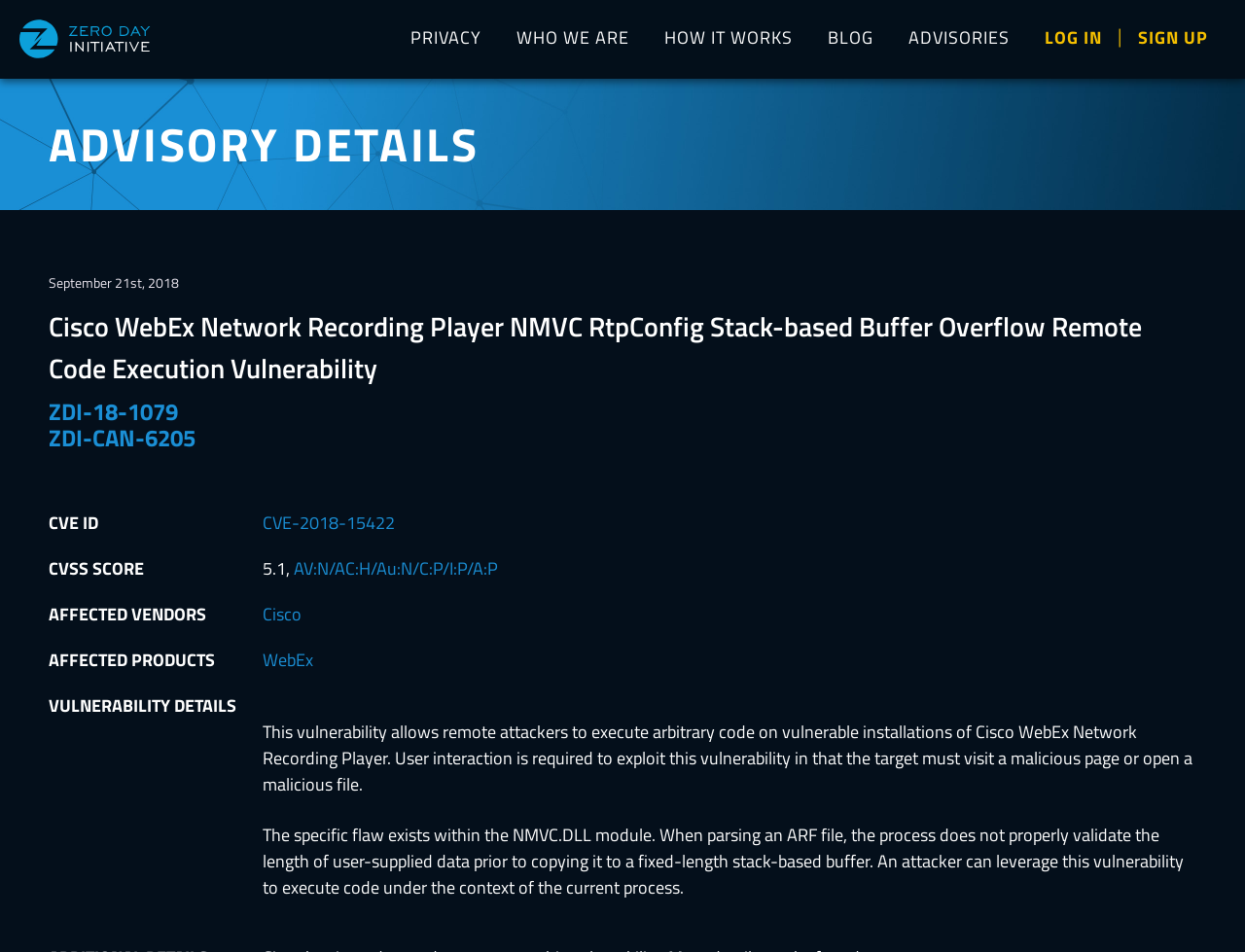Locate the bounding box coordinates of the element to click to perform the following action: 'check the details of CVE-2018-15422'. The coordinates should be given as four float values between 0 and 1, in the form of [left, top, right, bottom].

[0.211, 0.535, 0.317, 0.563]